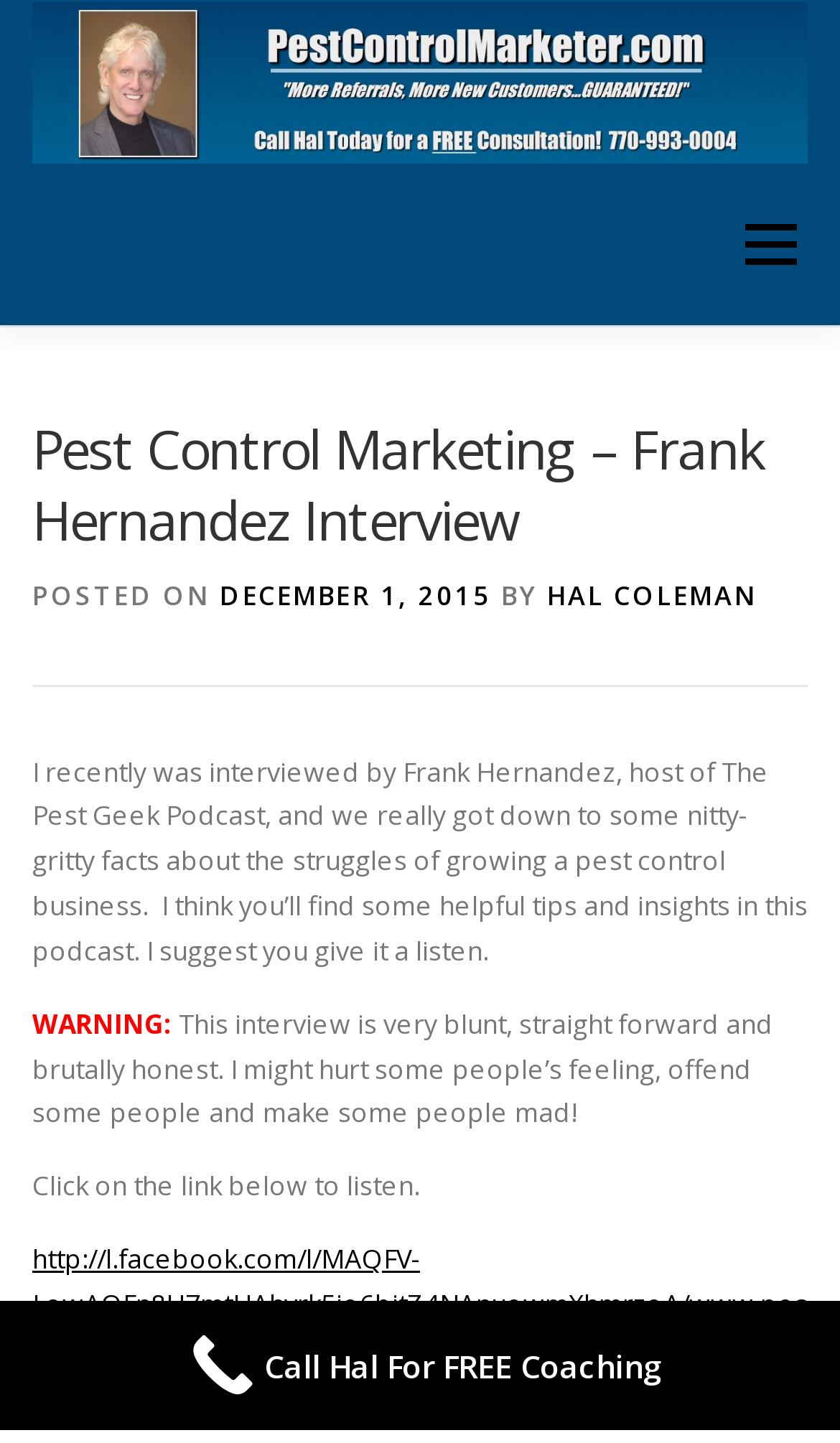Using the description "Testimonials", locate and provide the bounding box of the UI element.

[0.233, 0.338, 0.644, 0.402]